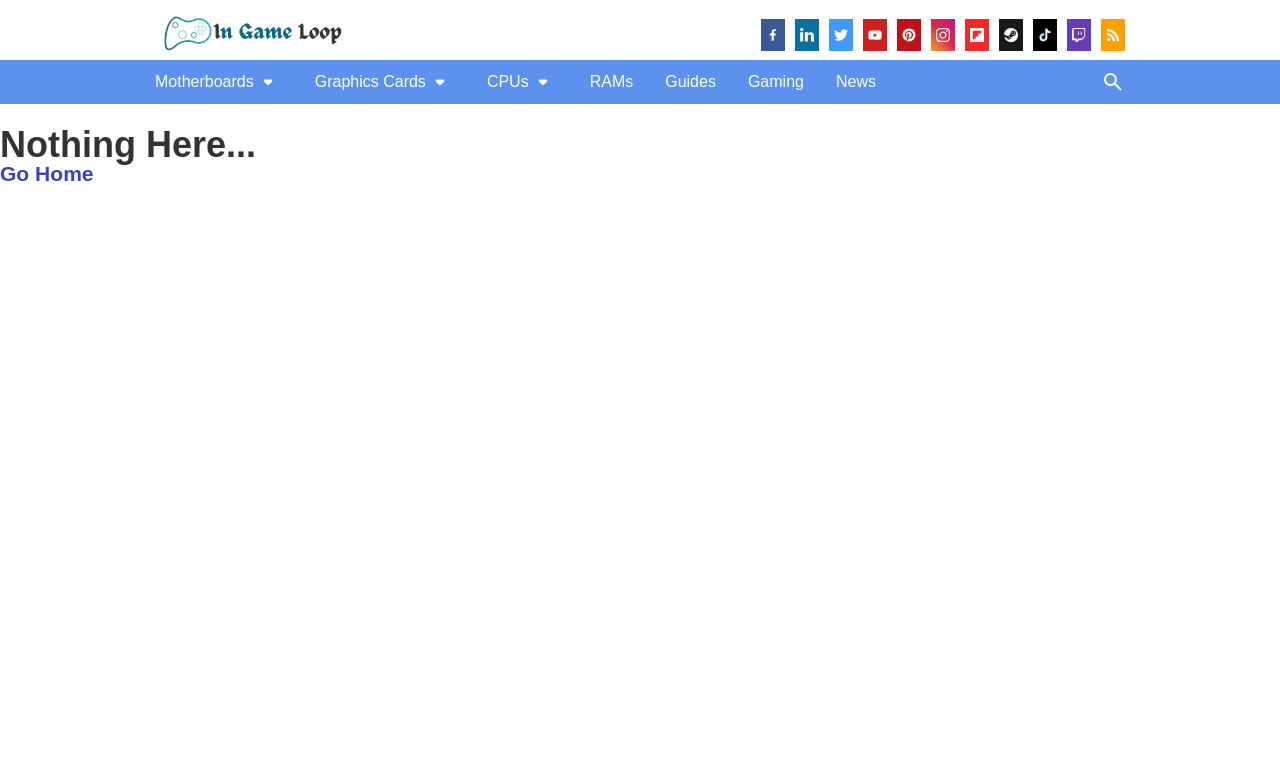How many social media links are present?
Using the visual information, reply with a single word or short phrase.

9